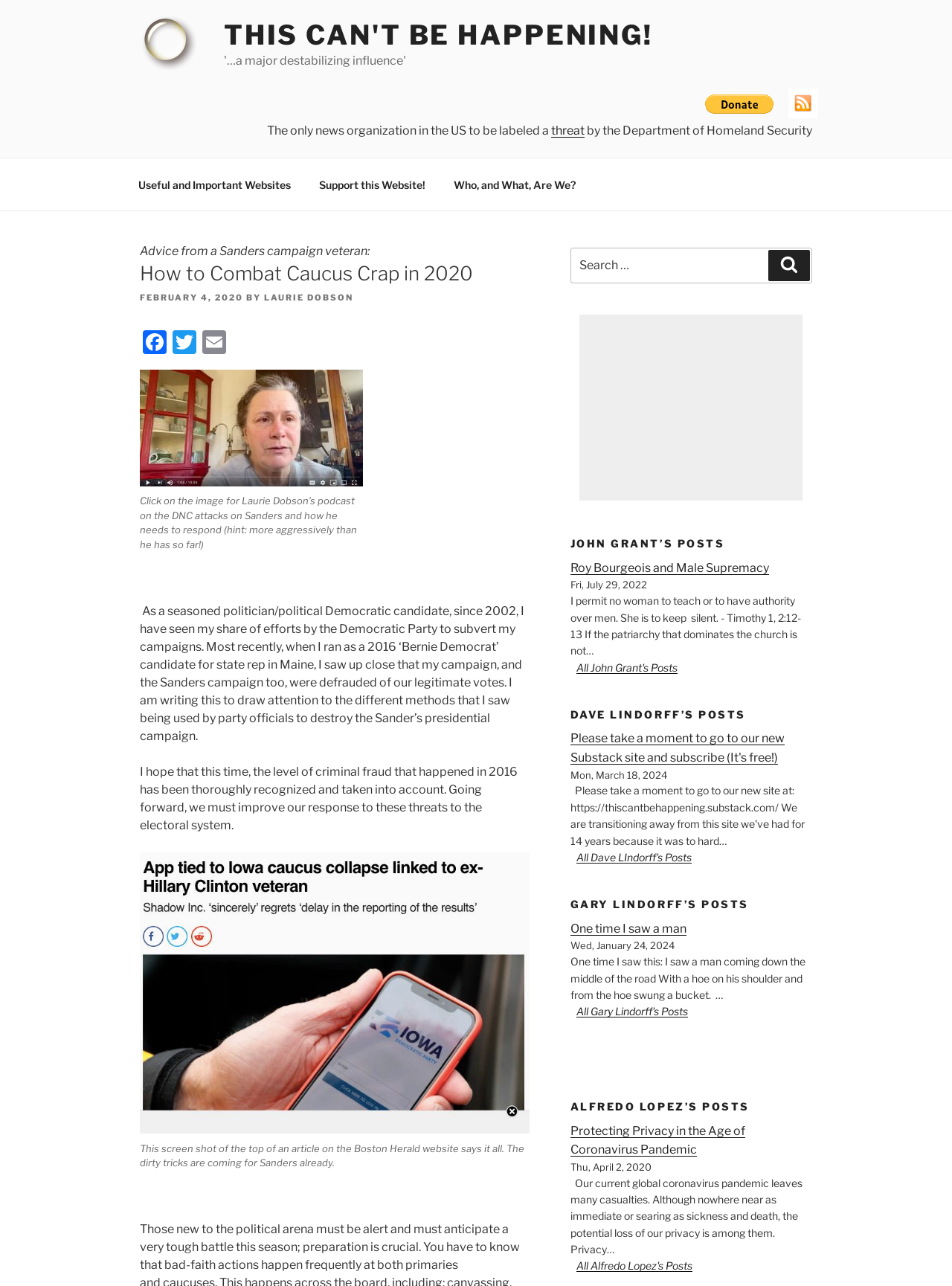Give a full account of the webpage's elements and their arrangement.

This webpage appears to be a blog or news website with a focus on political commentary and opinion pieces. At the top of the page, there is a header section with a logo and a navigation menu. The logo is an image with the text "This Can't Be Happening!" and is positioned at the top left of the page. The navigation menu is located below the logo and contains links to various sections of the website, including "Useful and Important Websites", "Support this Website!", and "Who, and What, Are We?".

Below the header section, there is a prominent article or post with a heading that reads "How to Combat Caucus Crap in 2020". The article is written by Laurie Dobson and is dated February 4, 2020. The article text is divided into several paragraphs and includes a few links to external websites or resources. There are also several social media links, including Facebook, Twitter, and Email, located below the article heading.

To the right of the article, there is a search box with a label "Search for:" and a button to submit the search query. Below the search box, there is an advertisement or sponsored content section.

The main content area of the page is divided into several sections, each with its own heading and list of articles or posts. The sections are labeled "JOHN GRANT'S POSTS", "DAVE LINDORFF'S POSTS", "GARY LINDORFF'S POSTS", and "ALFREDO LOPEZ'S POSTS". Each section contains a list of article titles, dates, and brief summaries or excerpts from the articles.

There are several images on the page, including a screenshot of an article on the Boston Herald website, which is used to illustrate a point in one of the articles. There are also several figures or graphics, including a podcast image and a captioned image.

Overall, the webpage has a cluttered but organized layout, with a focus on presenting a large amount of content and information to the user.